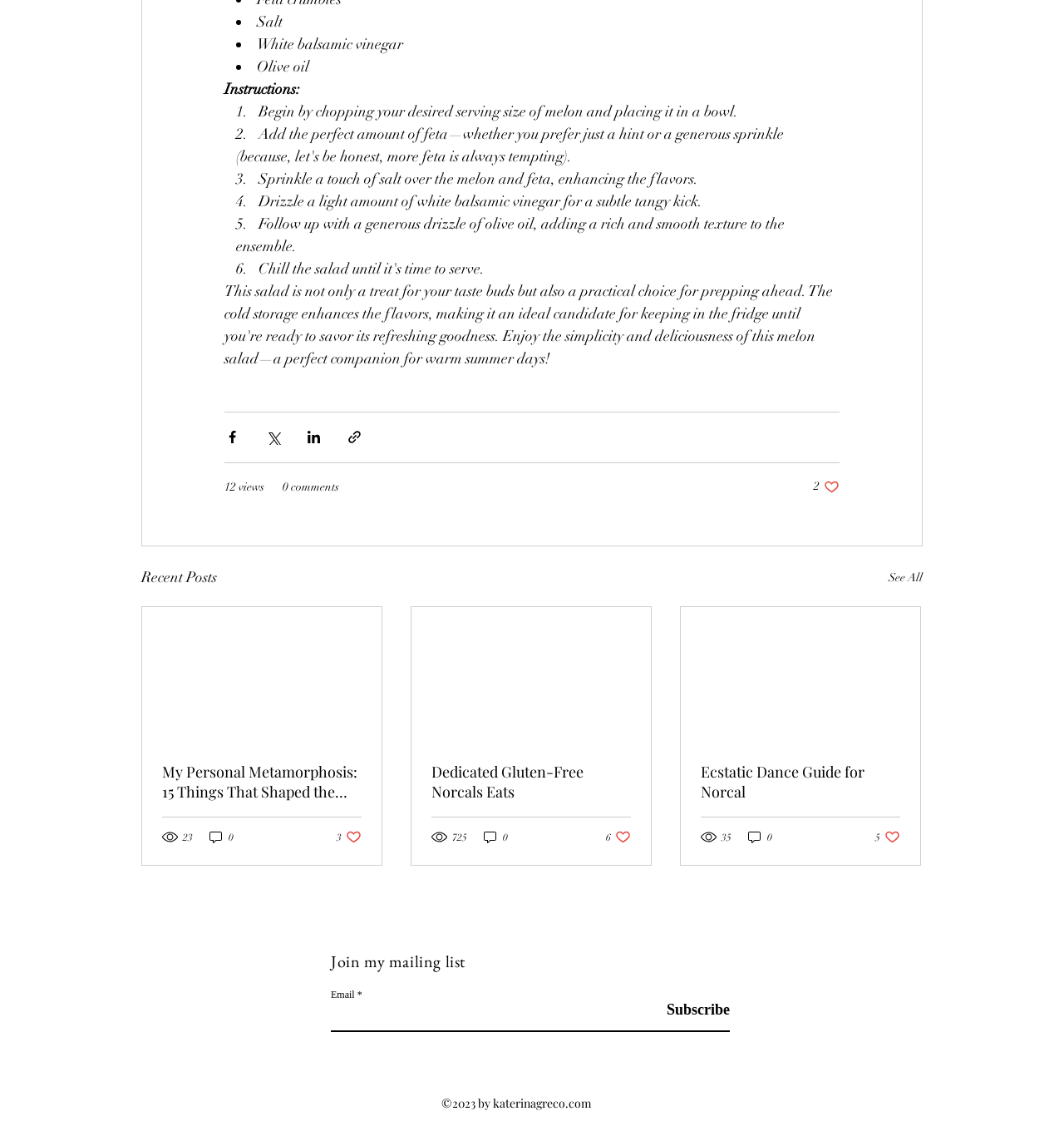Answer this question using a single word or a brief phrase:
What is the copyright information at the bottom of the page?

©2023 by katerinagreco.com